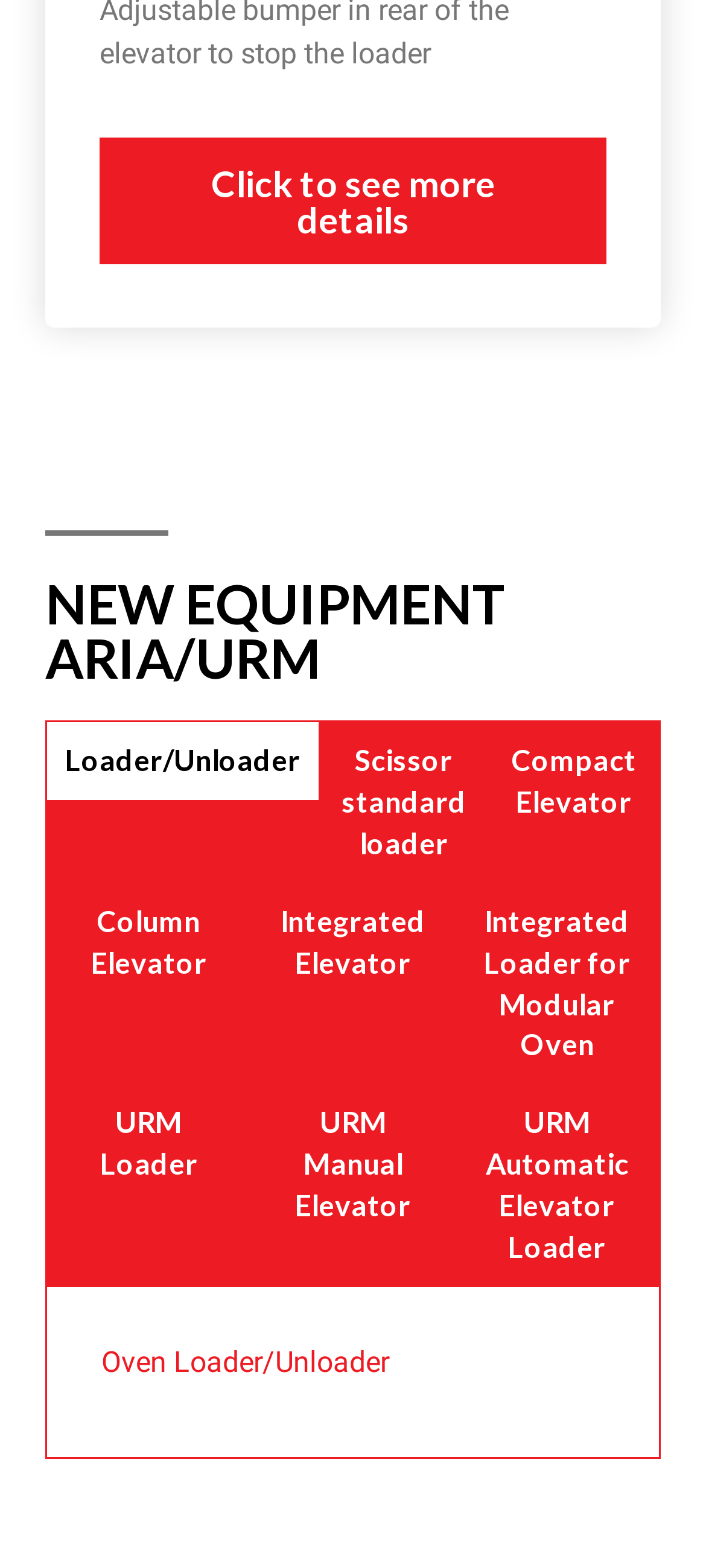Locate the bounding box coordinates of the element that should be clicked to execute the following instruction: "Explore Oven Loader/Unloader".

[0.144, 0.857, 0.551, 0.879]